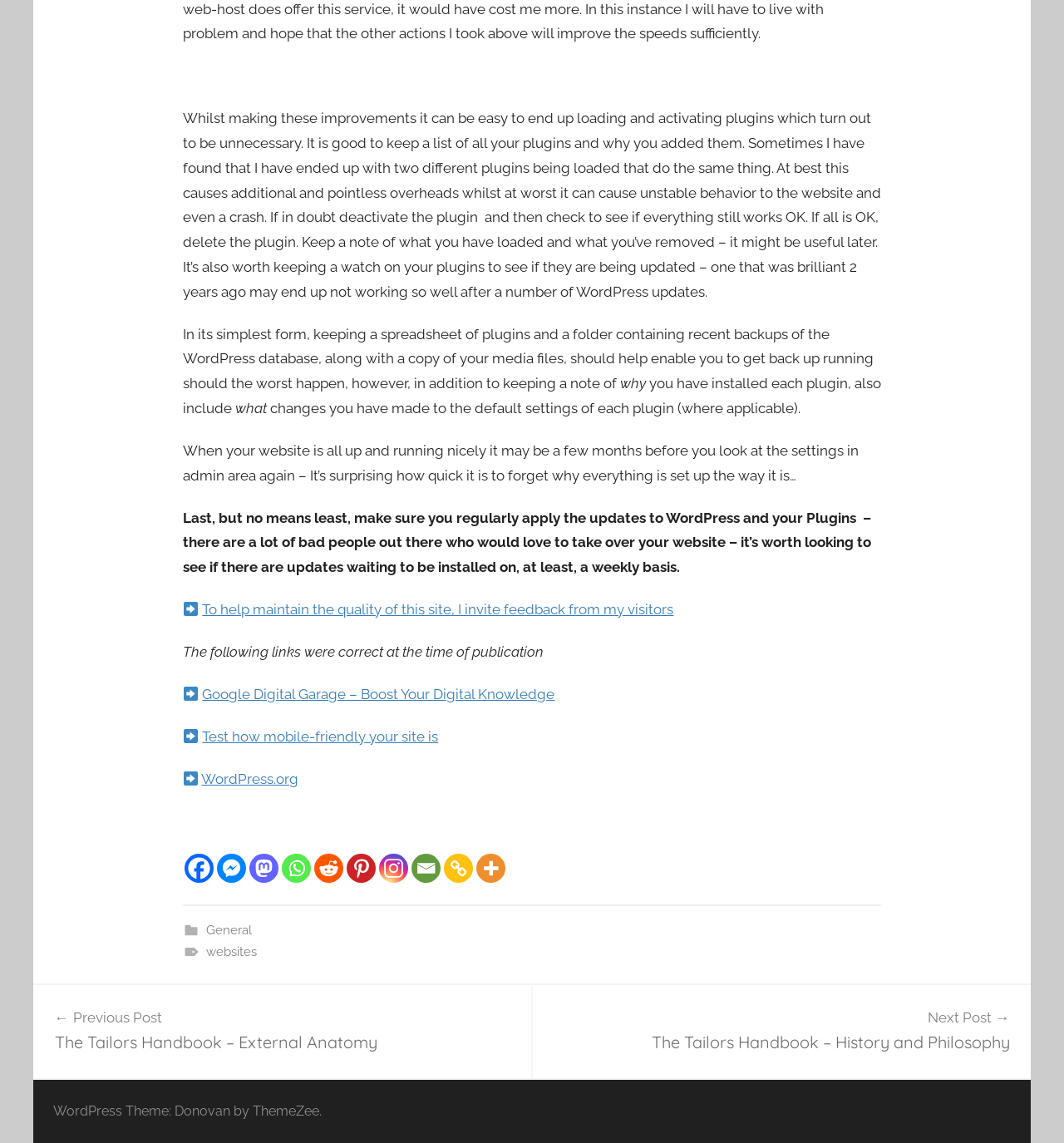Please specify the bounding box coordinates for the clickable region that will help you carry out the instruction: "View the previous post".

[0.051, 0.88, 0.479, 0.922]